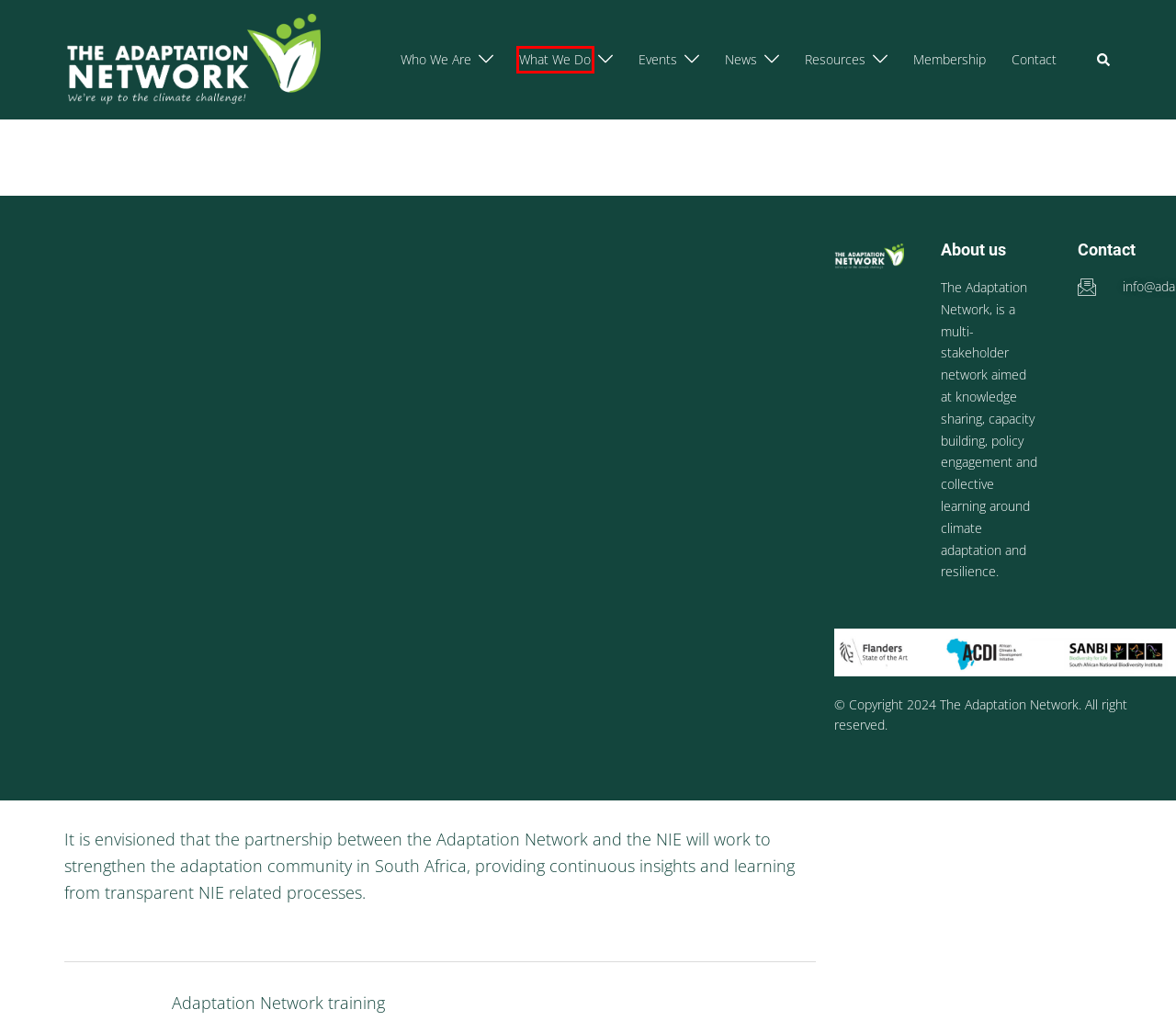You are provided with a screenshot of a webpage where a red rectangle bounding box surrounds an element. Choose the description that best matches the new webpage after clicking the element in the red bounding box. Here are the choices:
A. News – The Adaptation Network
B. Administrator – The Adaptation Network
C. The Adaptation Network – We are up to the climate challenge!
D. Uncategorized – The Adaptation Network
E. Resources – The Adaptation Network
F. Who We Are – The Adaptation Network
G. Contact Us – The Adaptation Network
H. Portfolio Working Groups – The Adaptation Network

H